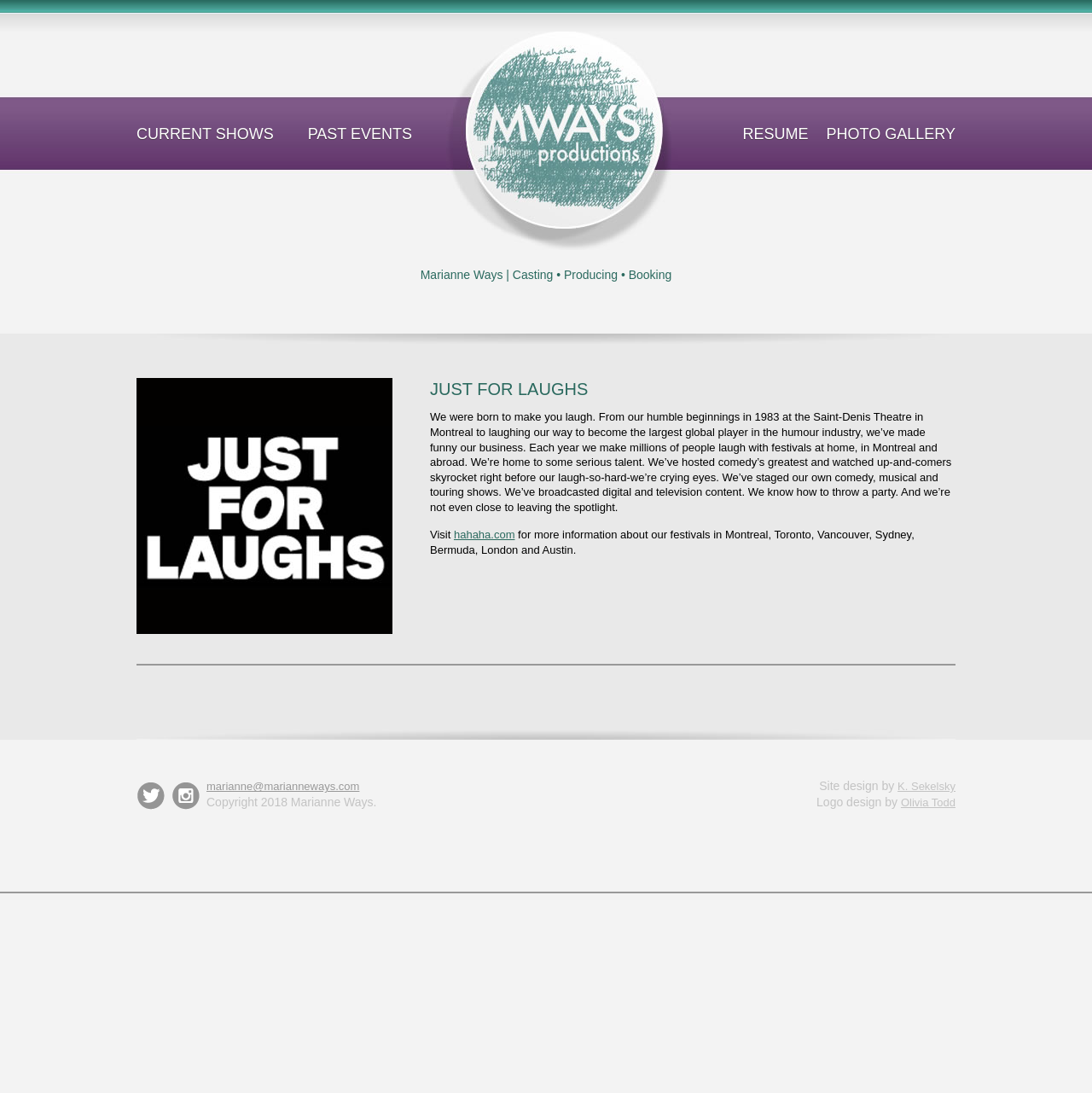What is the name of the comedy festival?
From the screenshot, provide a brief answer in one word or phrase.

Just For Laughs